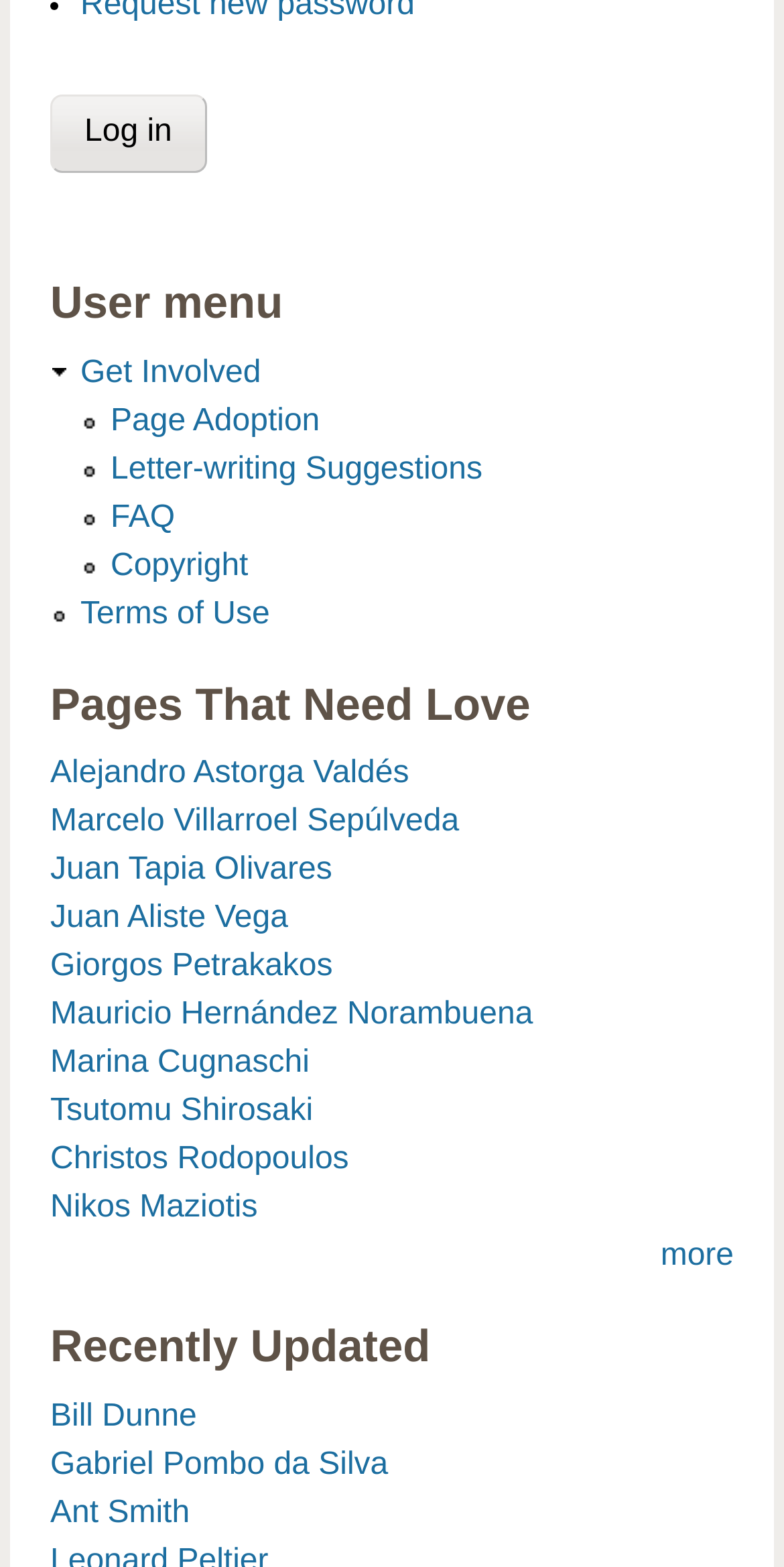What is the first option in the user menu?
Using the visual information from the image, give a one-word or short-phrase answer.

Get Involved